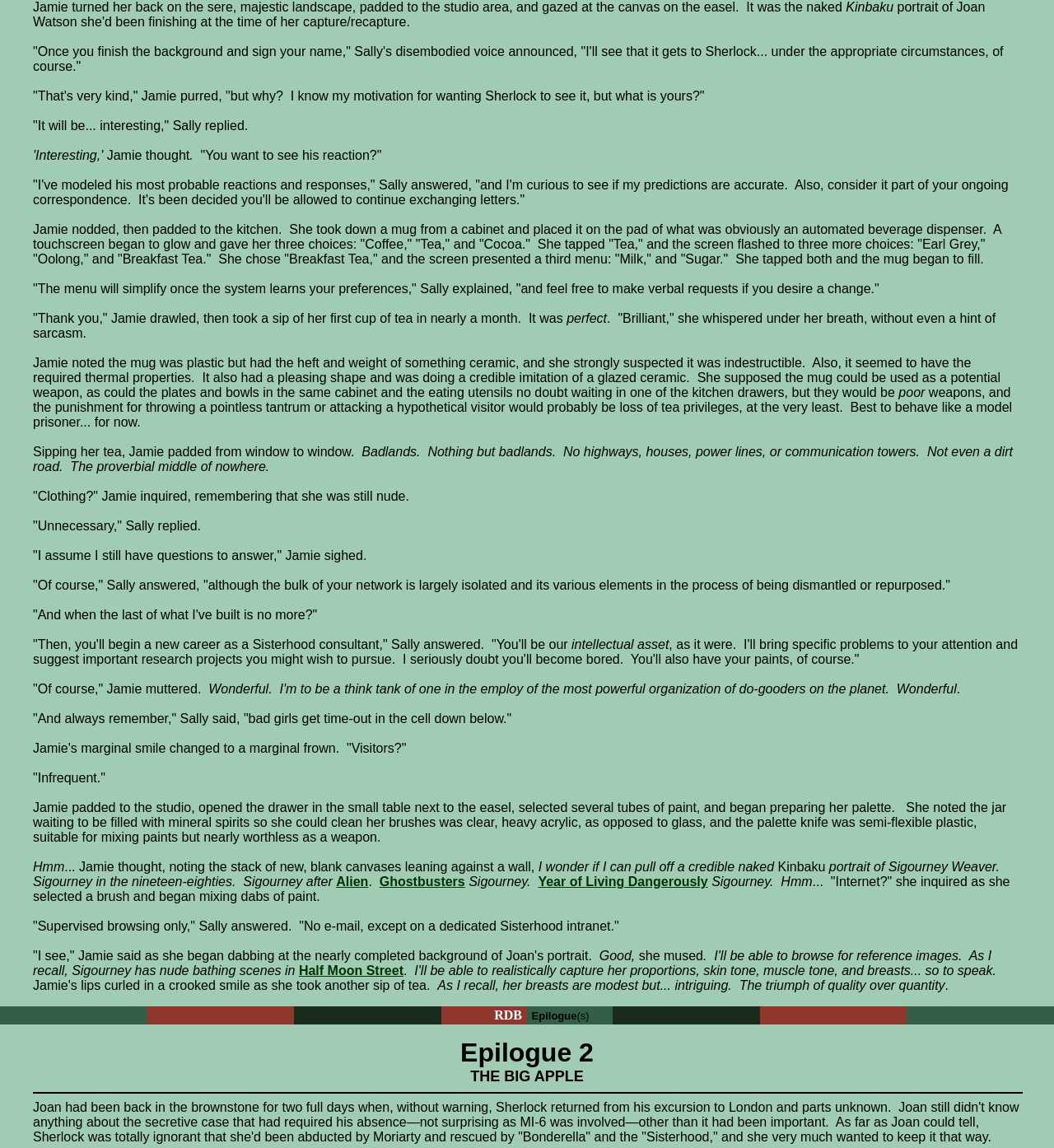Please give a concise answer to this question using a single word or phrase: 
What is the location of Jamie's new environment?

Badlands